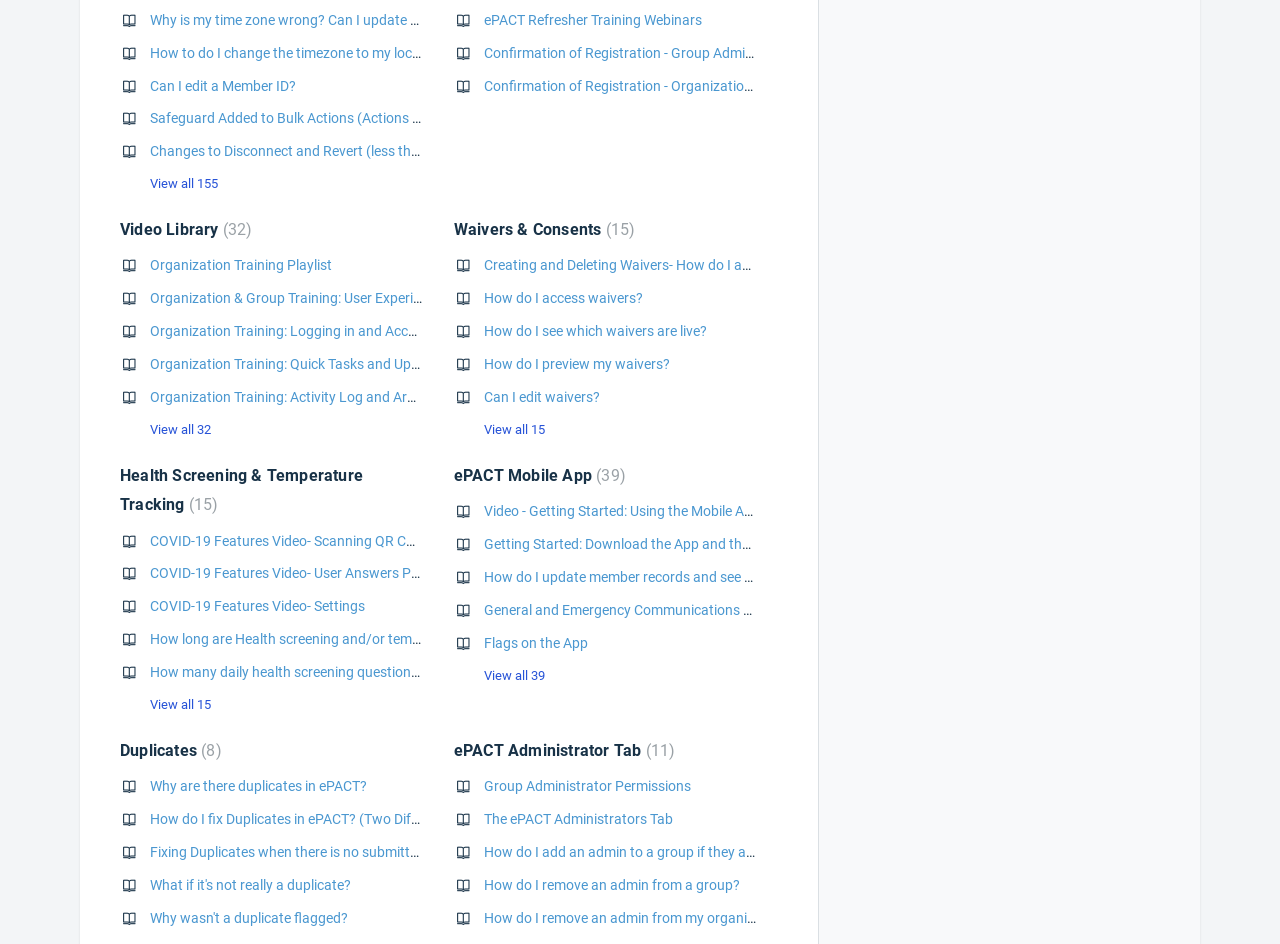Bounding box coordinates are given in the format (top-left x, top-left y, bottom-right x, bottom-right y). All values should be floating point numbers between 0 and 1. Provide the bounding box coordinate for the UI element described as: Organization Training Playlist

[0.117, 0.273, 0.259, 0.29]